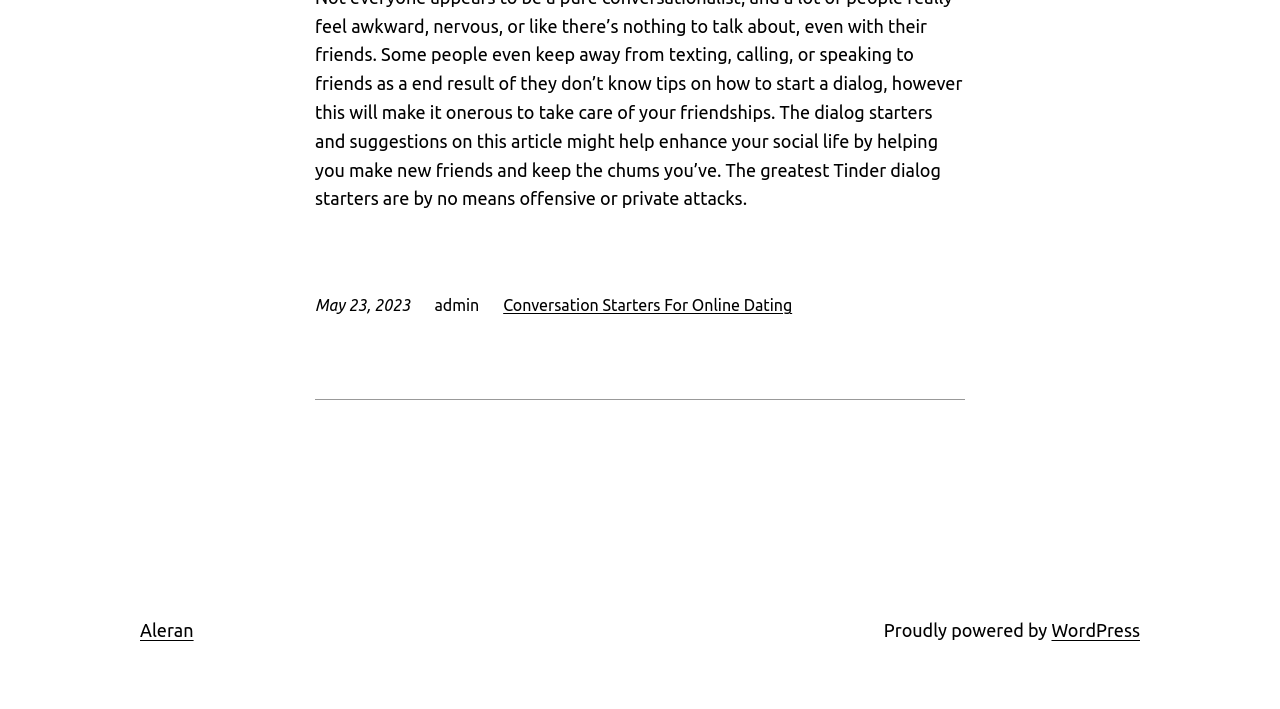Can you find the bounding box coordinates for the UI element given this description: "Conversation Starters For Online Dating"? Provide the coordinates as four float numbers between 0 and 1: [left, top, right, bottom].

[0.393, 0.418, 0.619, 0.443]